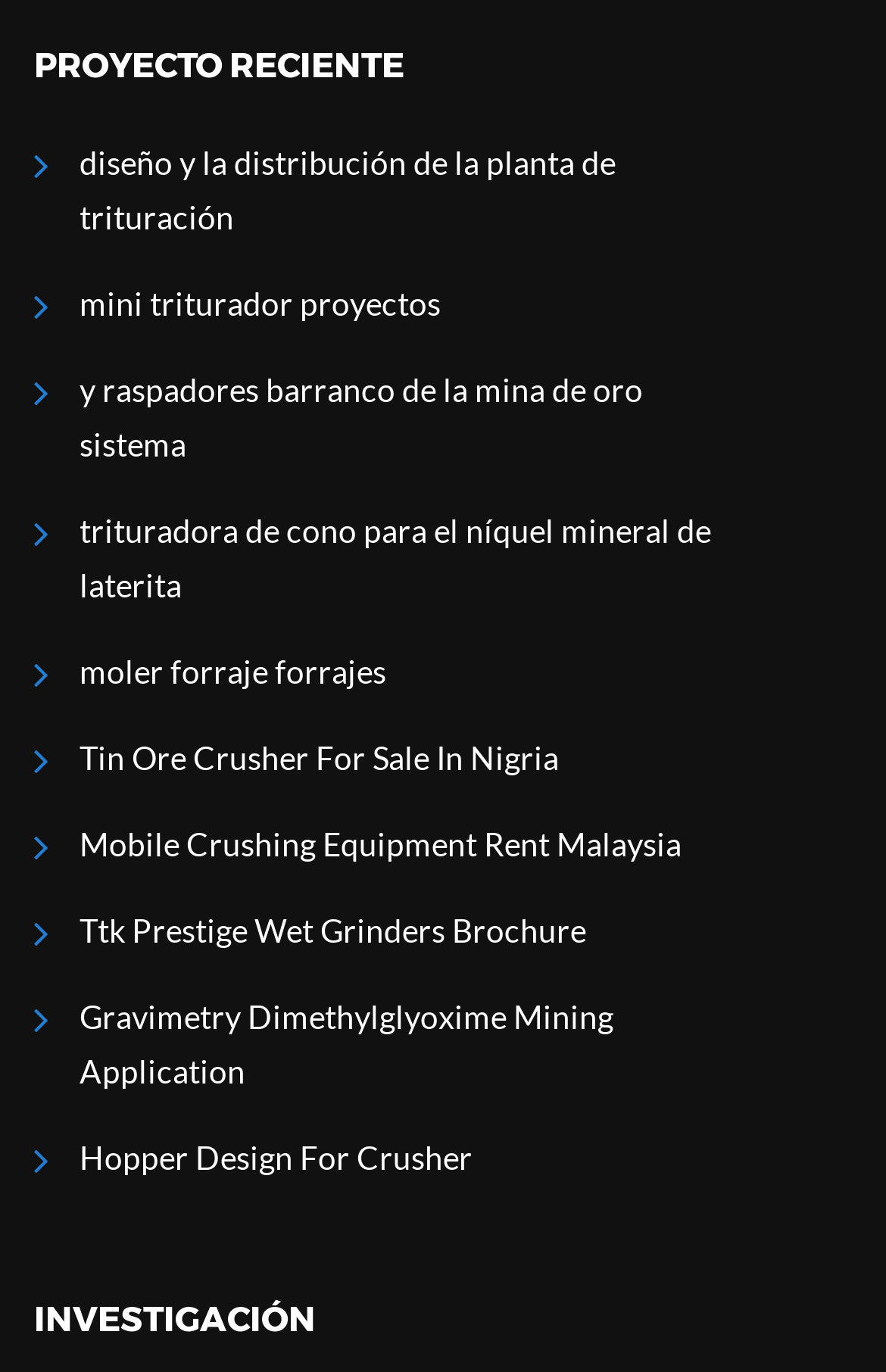How many links are under 'PROYECTO RECIENTE'?
Provide a detailed and extensive answer to the question.

There are 9 links under the 'PROYECTO RECIENTE' section, which can be determined by counting the number of link elements with bounding box coordinates that fall within the vertical range of the 'PROYECTO RECIENTE' heading element.